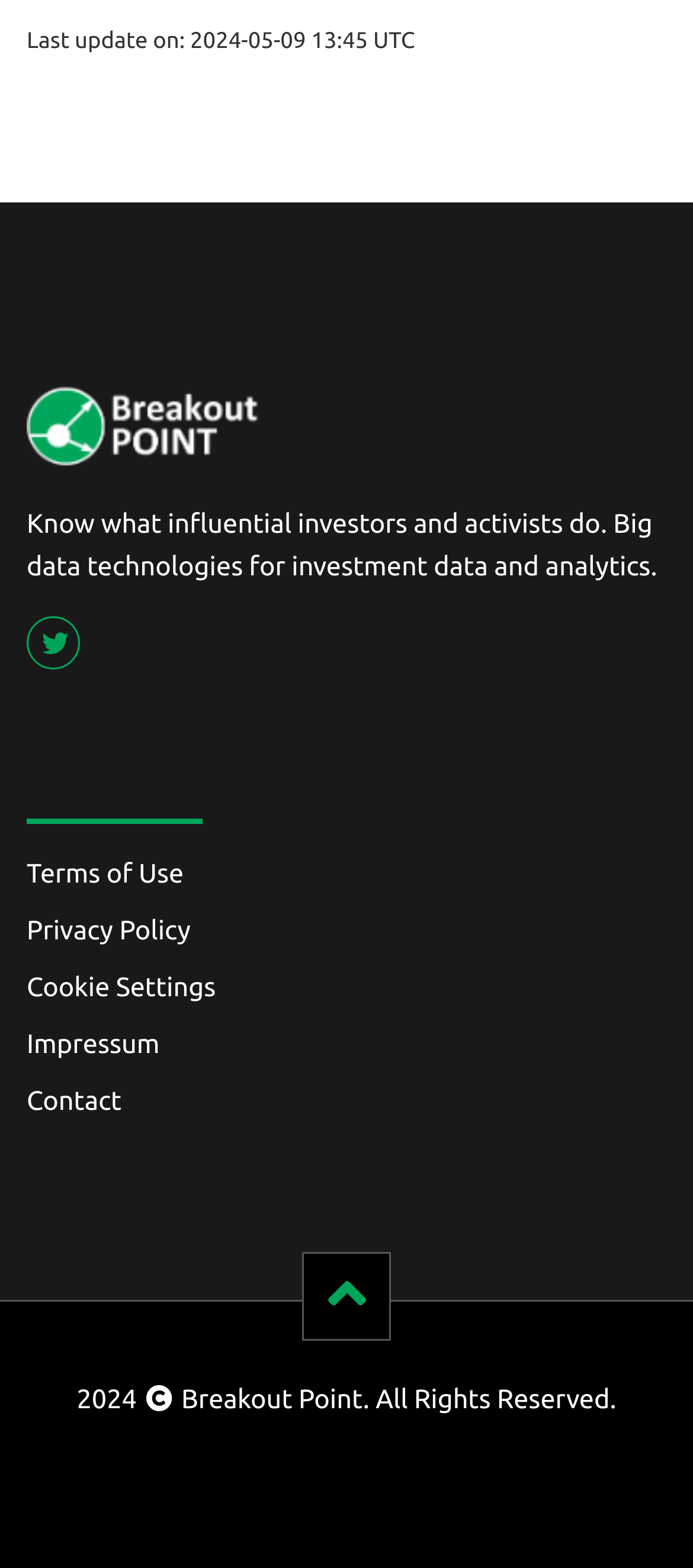What is the last update time?
Based on the visual information, provide a detailed and comprehensive answer.

I found the last update time by looking at the StaticText element at the top of the page, which says 'Last update on: 2024-05-09 13:45 UTC'.